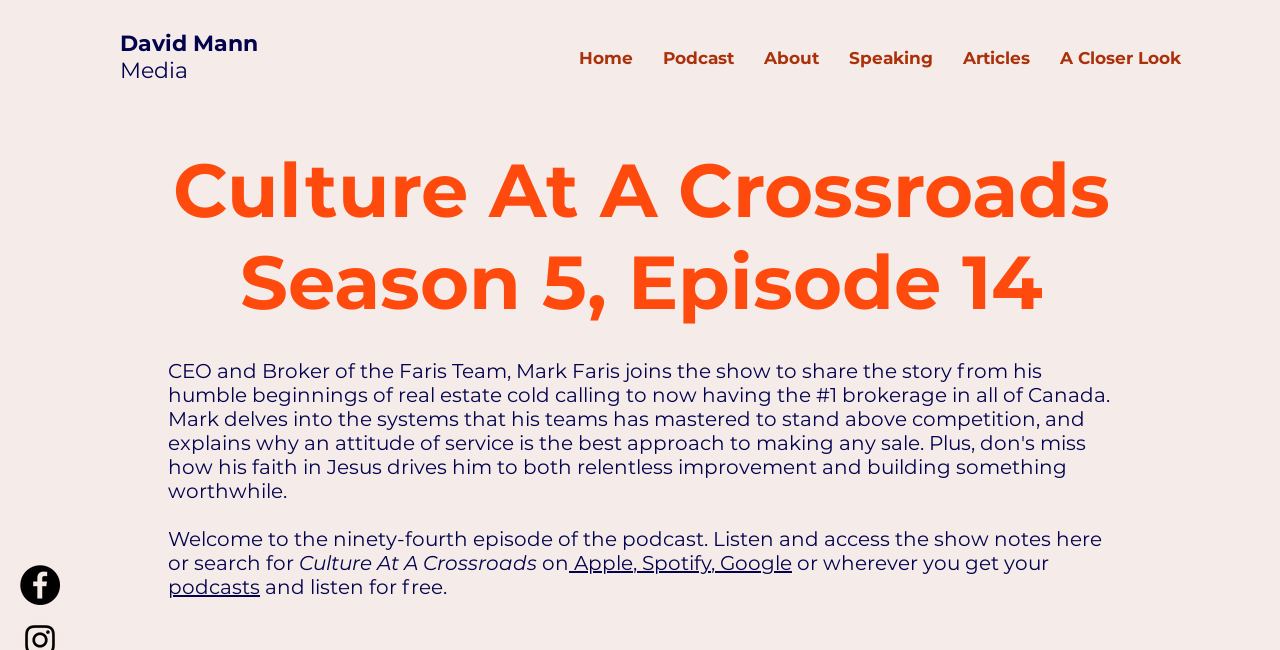What is the name of the person mentioned in the heading?
Based on the content of the image, thoroughly explain and answer the question.

I extracted the name from the heading element 'David Mann'.